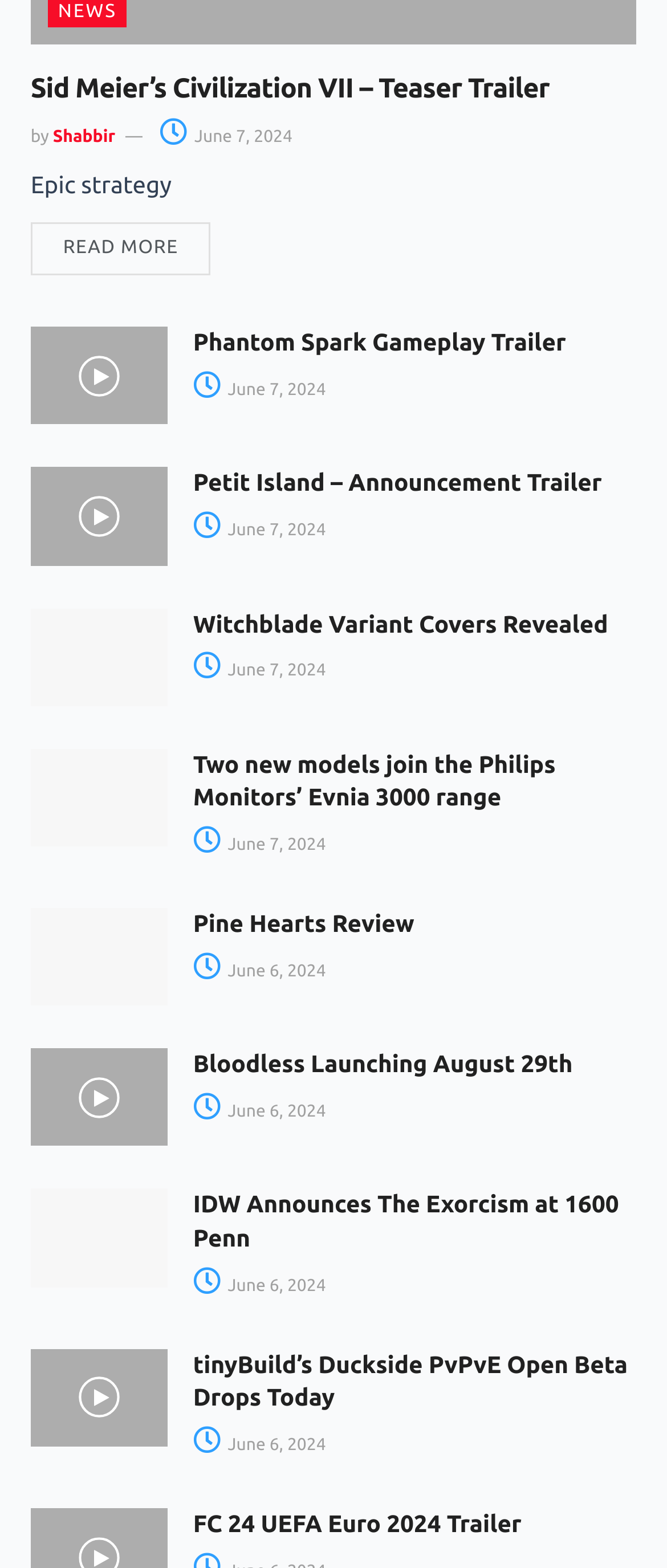Provide your answer in one word or a succinct phrase for the question: 
How many articles are on this webpage?

8